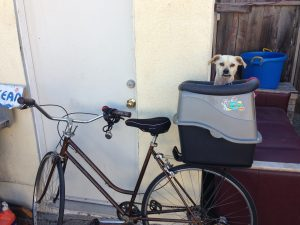What is the atmosphere of the background?
Answer the question with a single word or phrase, referring to the image.

Casual and lived-in